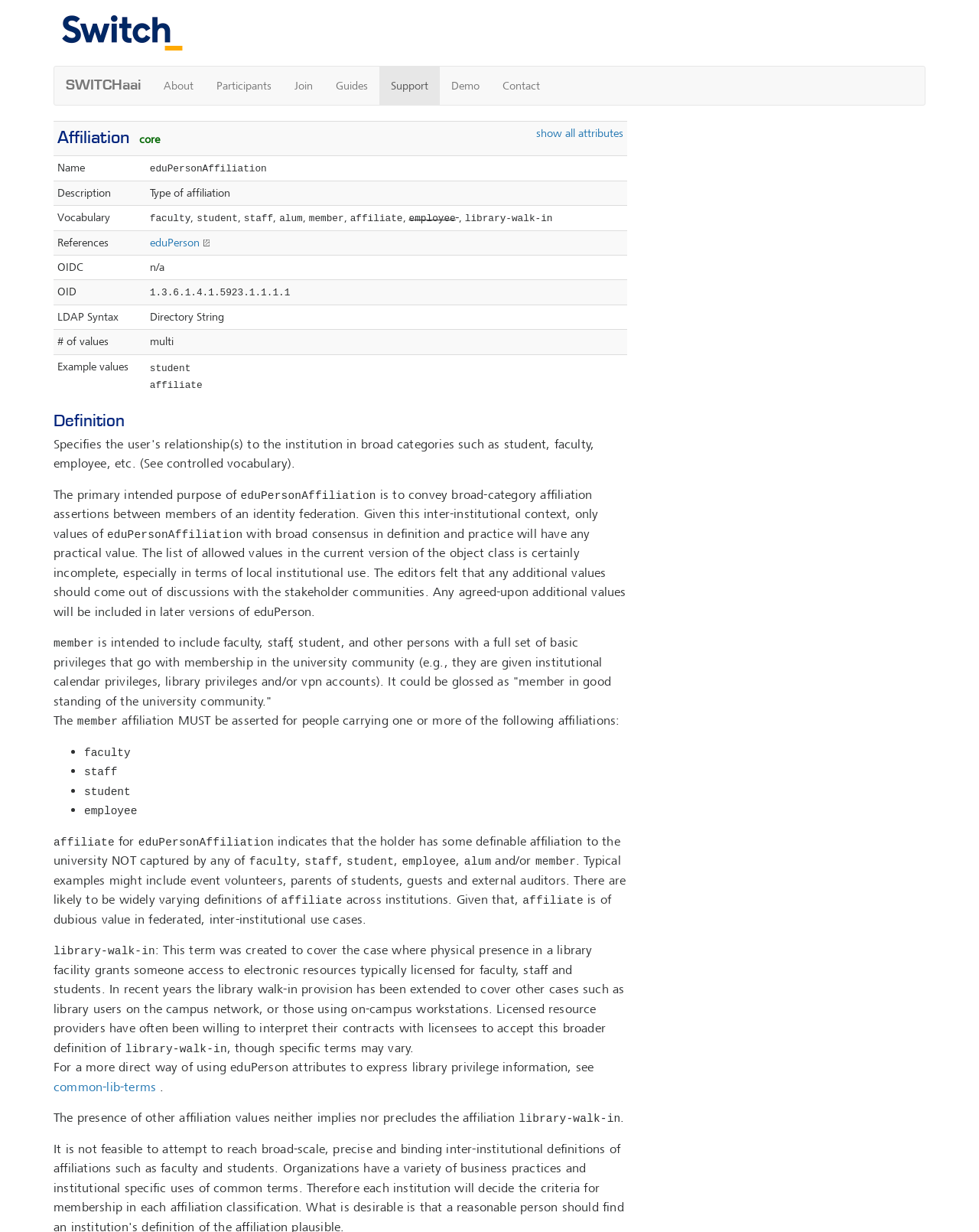Use the details in the image to answer the question thoroughly: 
What is the OID of eduPersonAffiliation?

The OID of eduPersonAffiliation is 1.3.6.1.4.1.5923.1.1.1.1, as listed in the table section of the webpage.